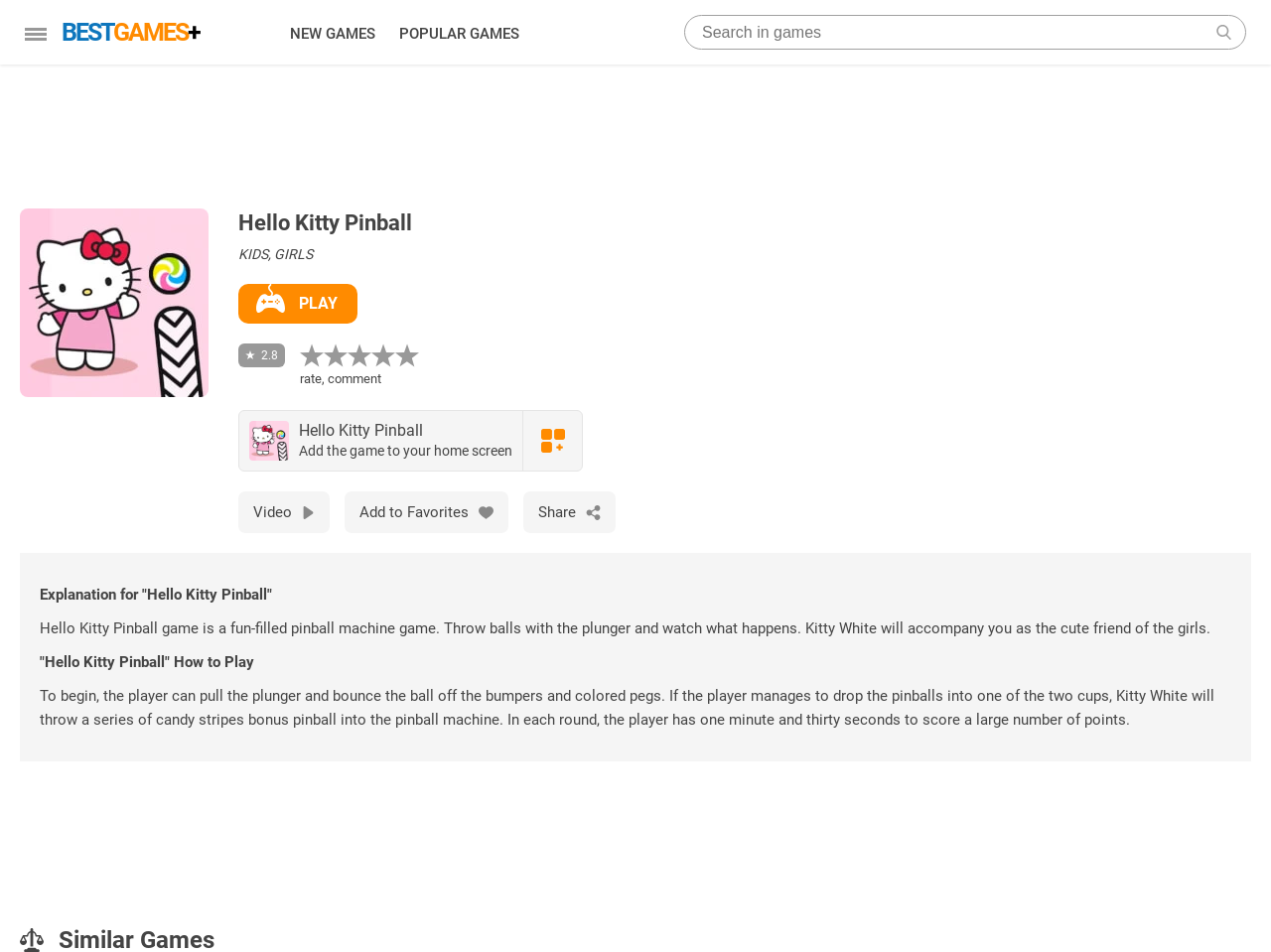What is the rating of the game?
Look at the image and provide a detailed response to the question.

The rating of the game can be found in the StaticText element with the text '2.8' located below the 'PLAY' button.